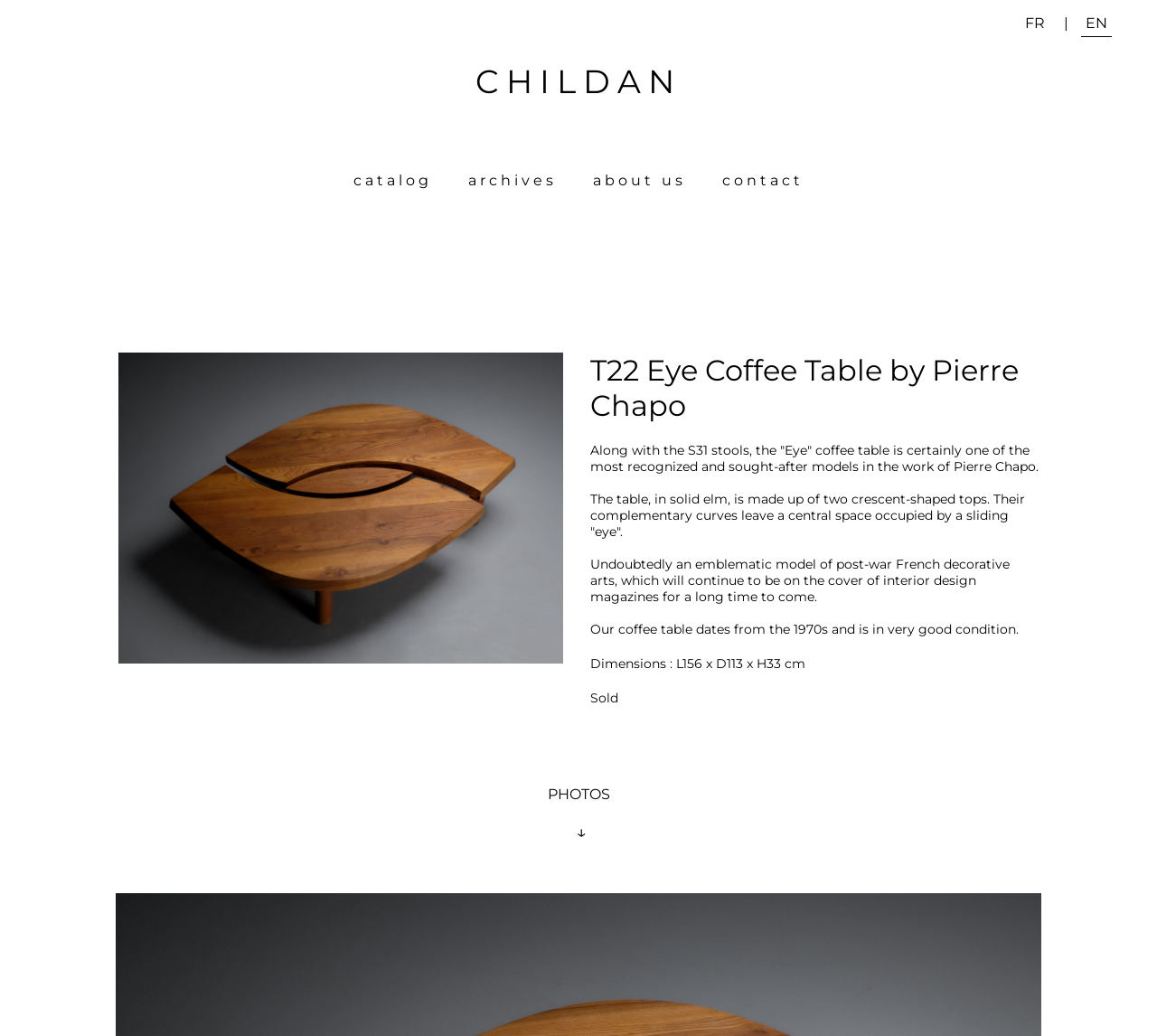Identify the title of the webpage and provide its text content.

T22 Eye Coffee Table by Pierre Chapo